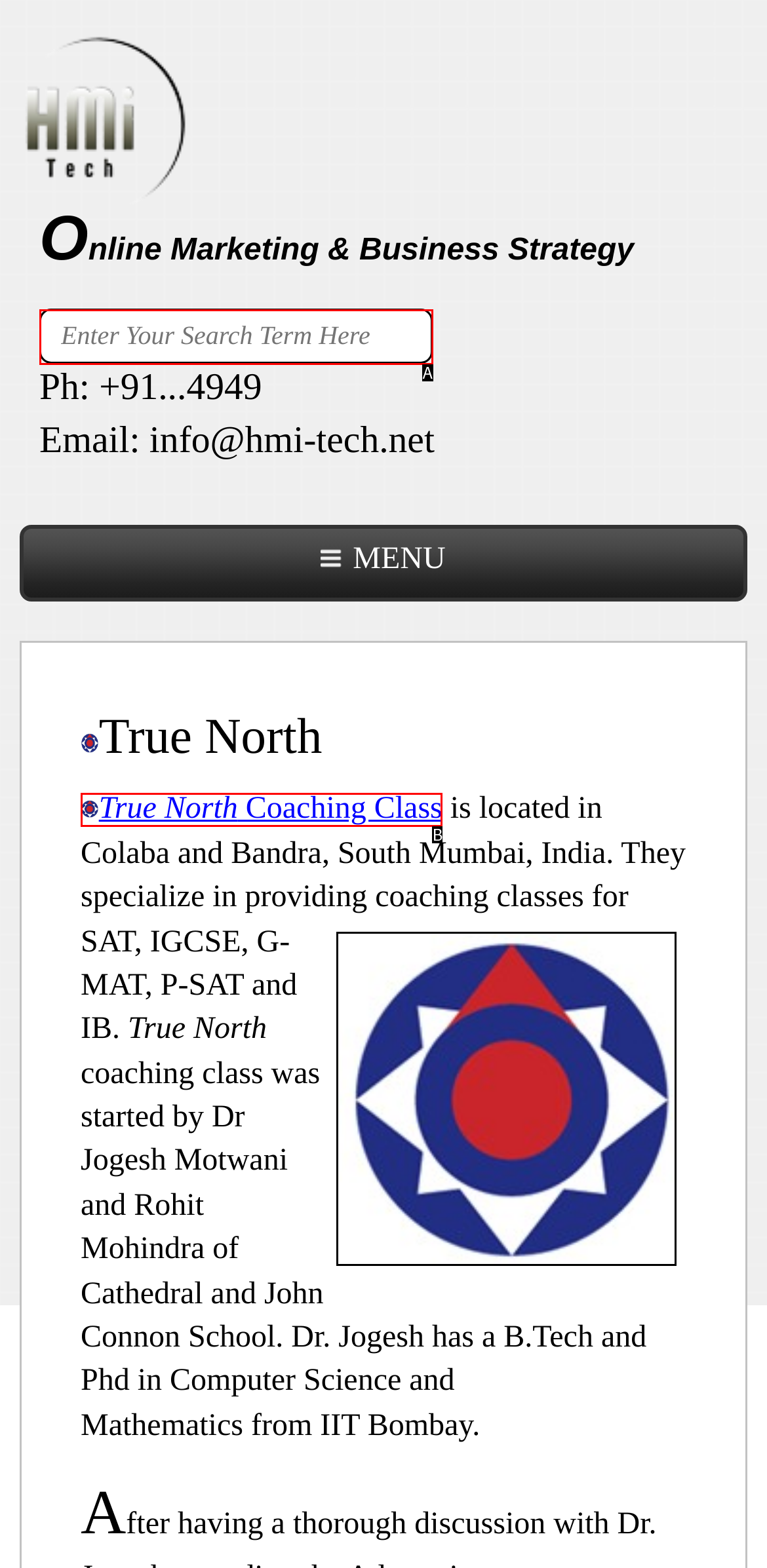Refer to the element description: True North Coaching Class and identify the matching HTML element. State your answer with the appropriate letter.

B